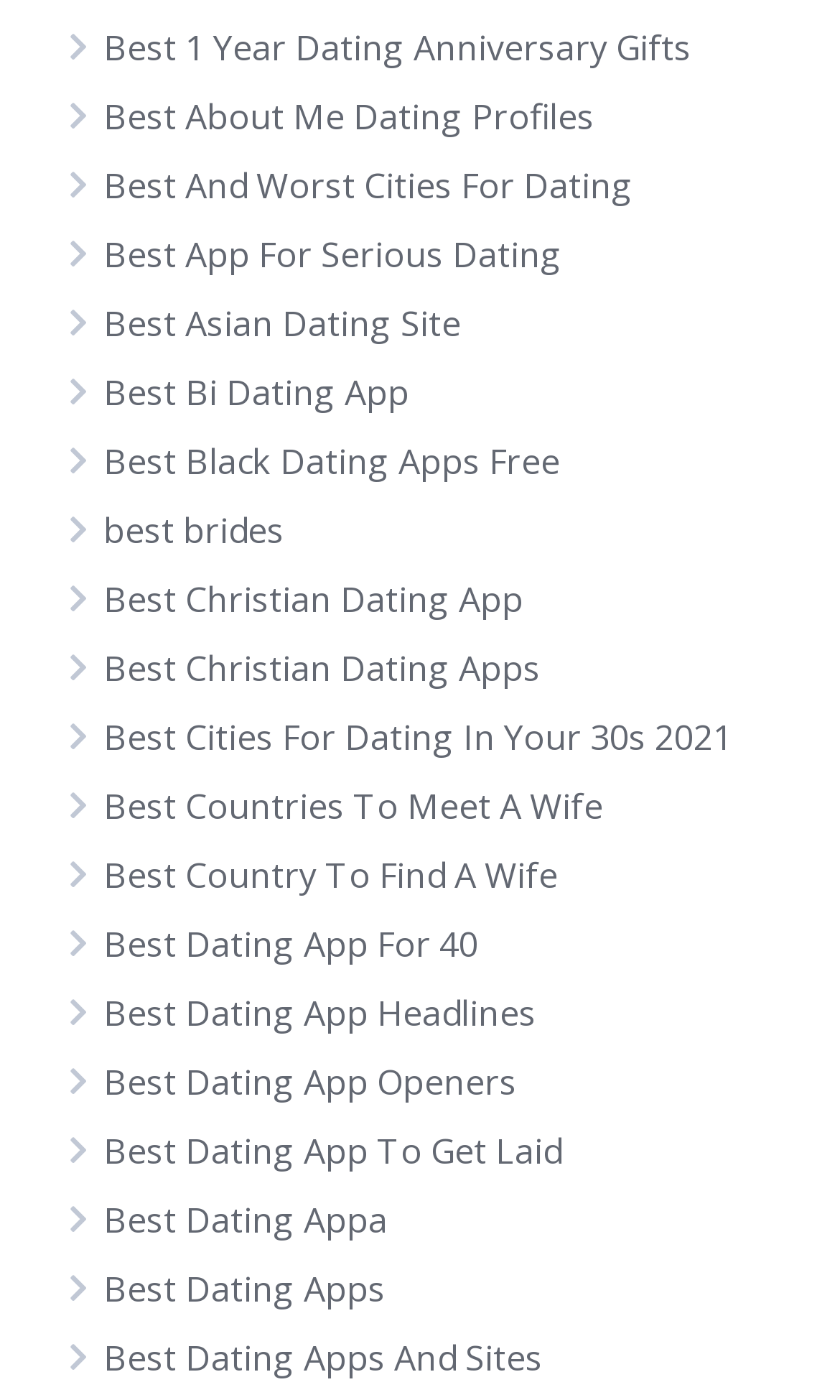Please find and report the bounding box coordinates of the element to click in order to perform the following action: "Read about 'Best Asian Dating Site'". The coordinates should be expressed as four float numbers between 0 and 1, in the format [left, top, right, bottom].

[0.123, 0.214, 0.549, 0.248]